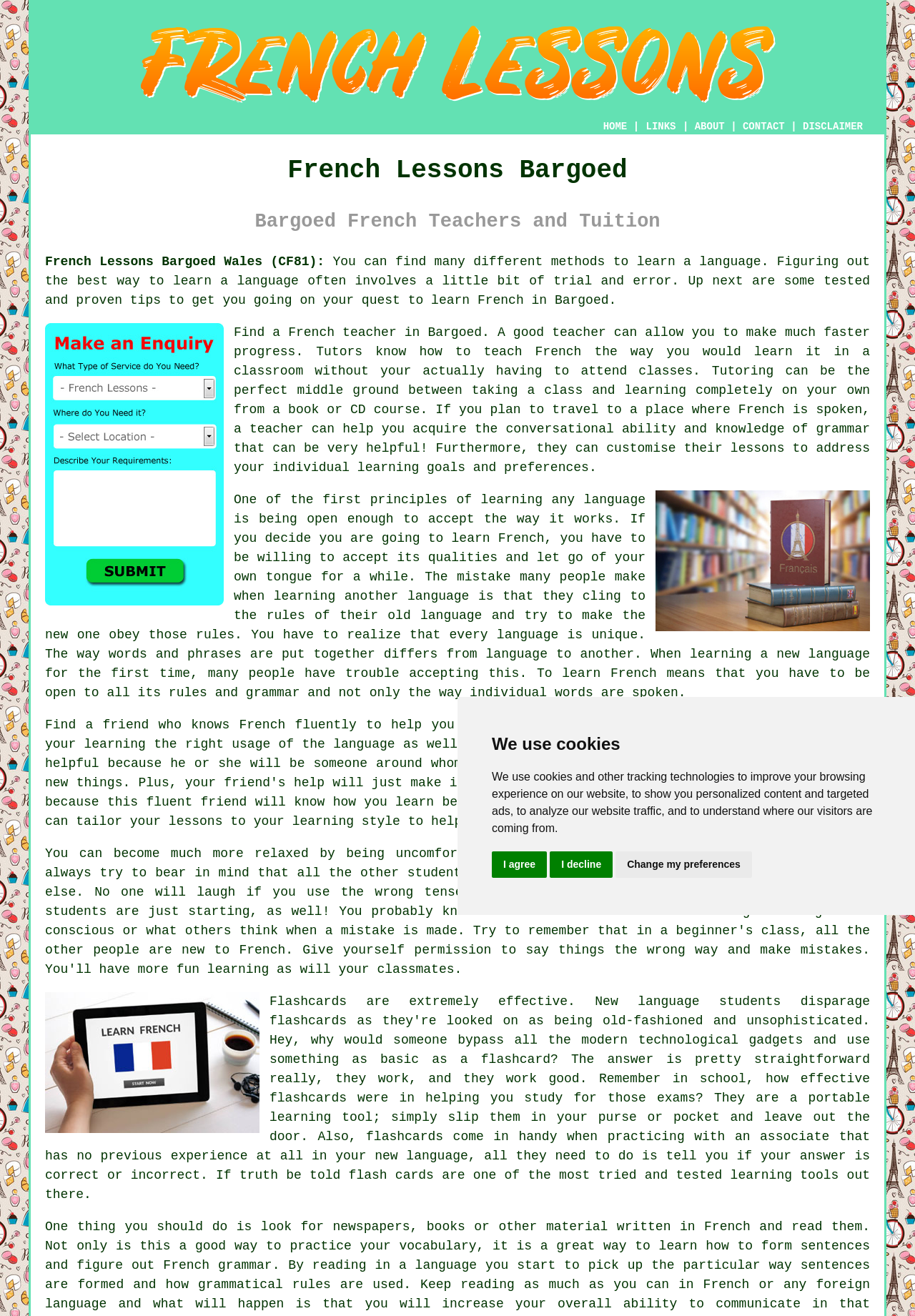Generate a thorough explanation of the webpage's elements.

The webpage is about French lessons and teachers in Bargoed, Wales. At the top, there is a dialog box with a message about using cookies, accompanied by three buttons: "I agree", "I decline", and "Change my preferences". Below this, there is a large image with the title "French Lessons Bargoed Wales".

The top navigation bar has five links: "HOME", "LINKS", "ABOUT", "CONTACT", and "DISCLAIMER", separated by vertical lines. 

The main content area has two headings: "French Lessons Bargoed" and "Bargoed French Teachers and Tuition". Below these headings, there is a link to "French Lessons Bargoed Wales (CF81)" followed by a paragraph of text discussing the importance of finding the right method to learn a language.

On the left side, there is a link to "Bargoed French Lessons Enquiries" with a small image next to it. Below this, there is a block of text explaining the benefits of having a French teacher, including making faster progress and acquiring conversational ability.

On the right side, there is a large image with the title "French Lessons Bargoed Wales (CF81)". Below this, there is a block of text discussing the principles of learning a language, including being open to its unique rules and grammar. At the bottom, there is another image with the title "Learn French Bargoed UK (01443)".